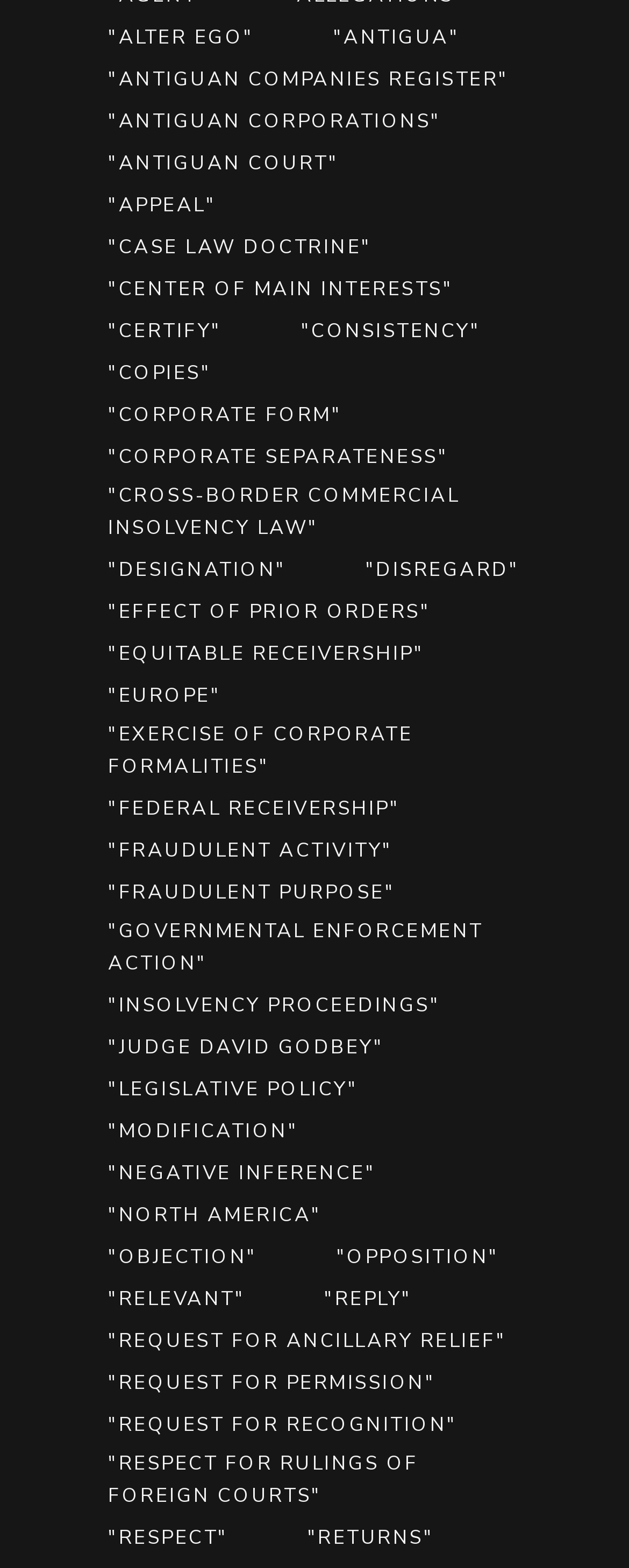Locate the bounding box coordinates of the item that should be clicked to fulfill the instruction: "Go to 'ANTIGUAN COMPANIES REGISTER'".

[0.115, 0.039, 0.865, 0.062]